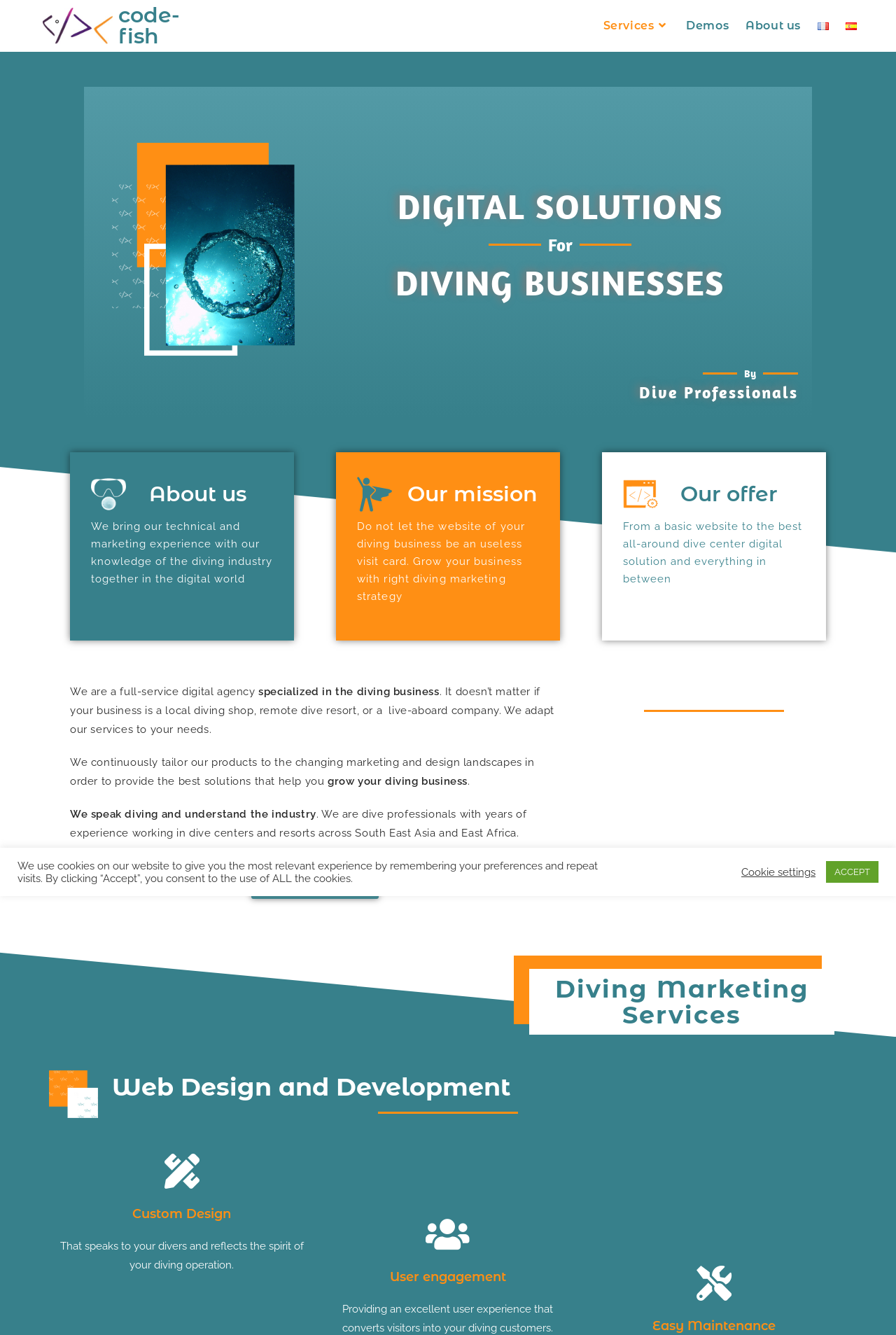Provide the bounding box coordinates in the format (top-left x, top-left y, bottom-right x, bottom-right y). All values are floating point numbers between 0 and 1. Determine the bounding box coordinate of the UI element described as: Demos

[0.756, 0.0, 0.823, 0.039]